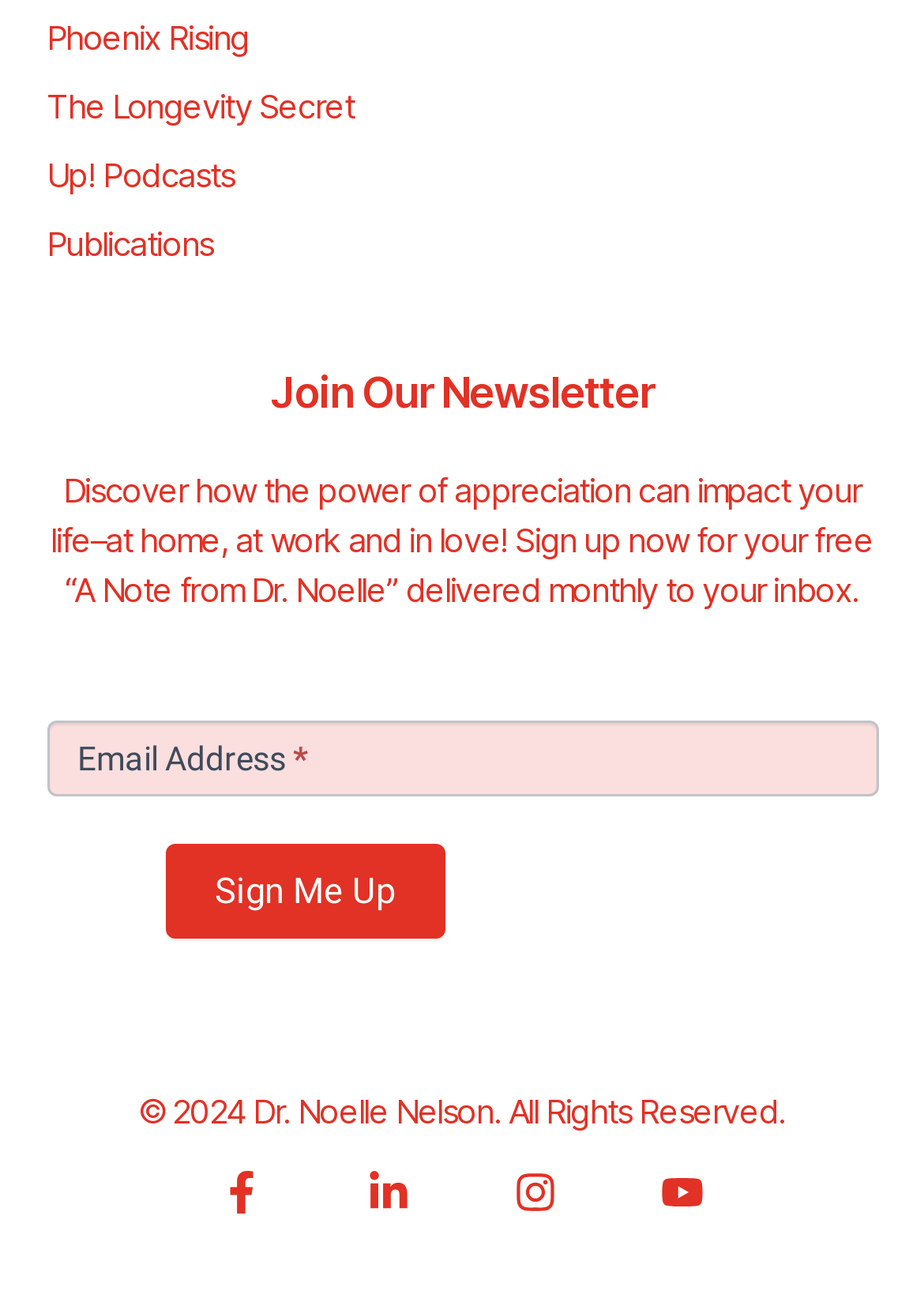Given the webpage screenshot, identify the bounding box of the UI element that matches this description: "Phoenix Rising".

[0.05, 0.001, 0.5, 0.054]